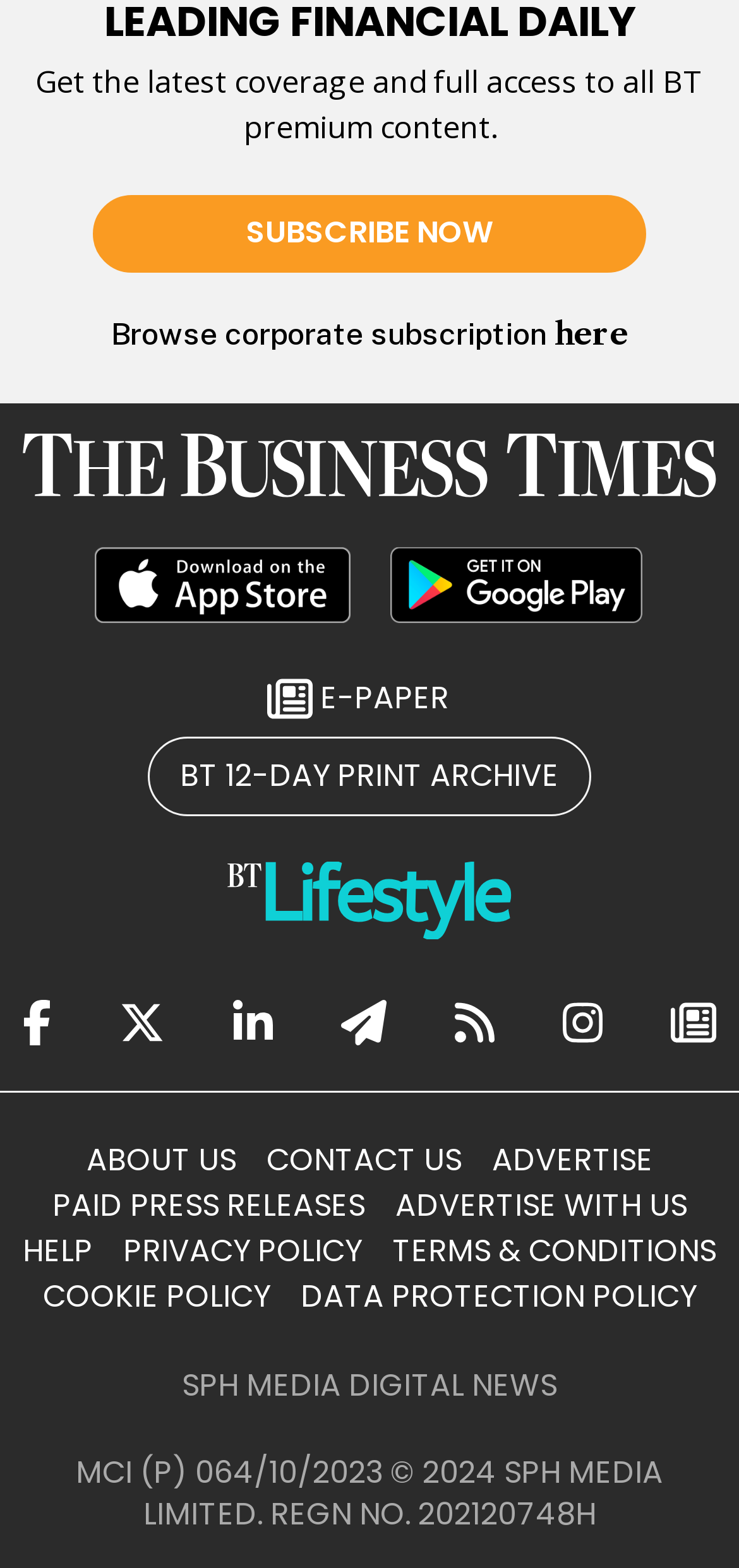Identify the bounding box coordinates of the clickable region required to complete the instruction: "Subscribe to BT premium content". The coordinates should be given as four float numbers within the range of 0 and 1, i.e., [left, top, right, bottom].

[0.125, 0.125, 0.875, 0.174]